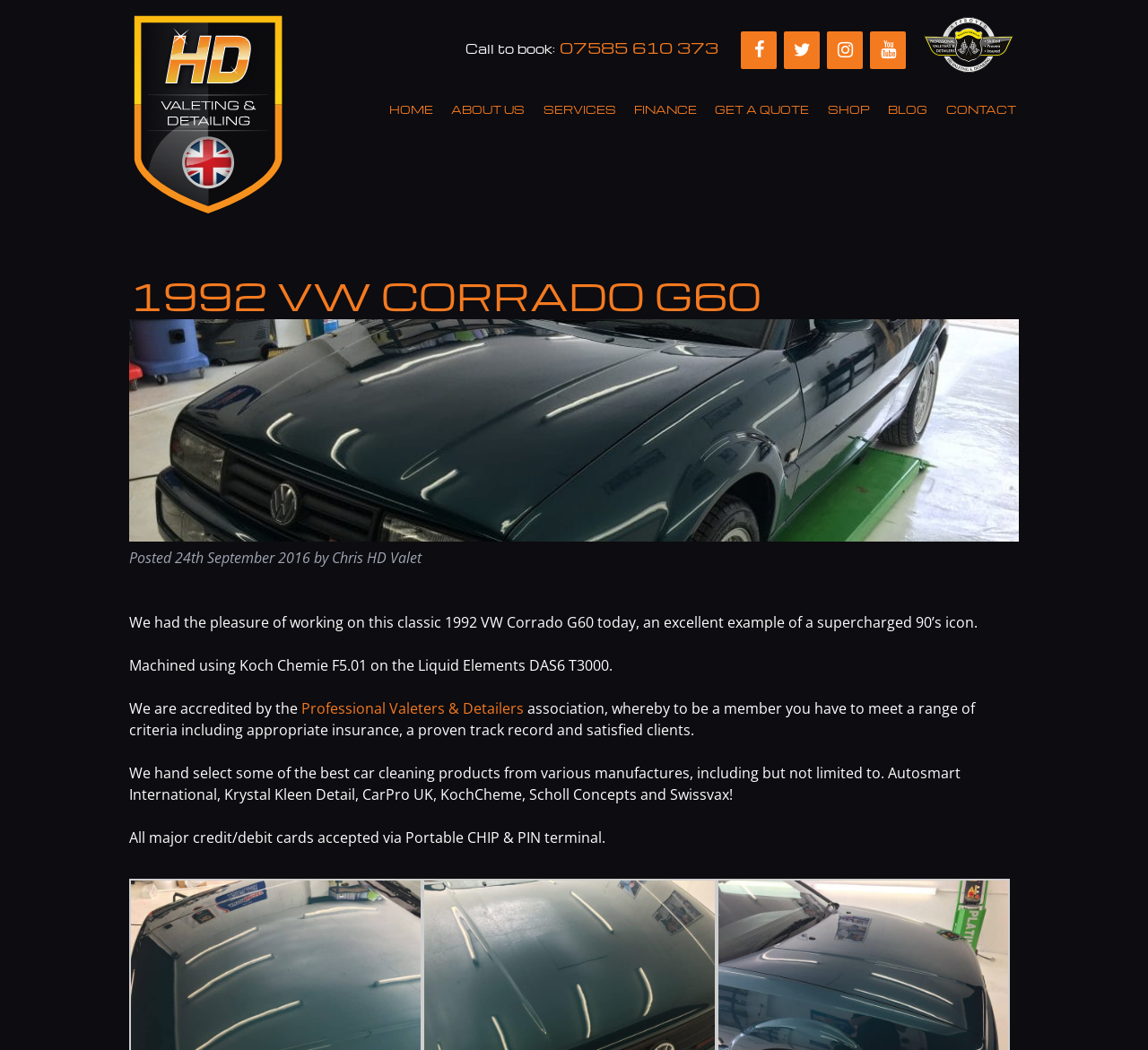Respond with a single word or short phrase to the following question: 
What is the name of the detailing product used?

Koch Chemie F5.01